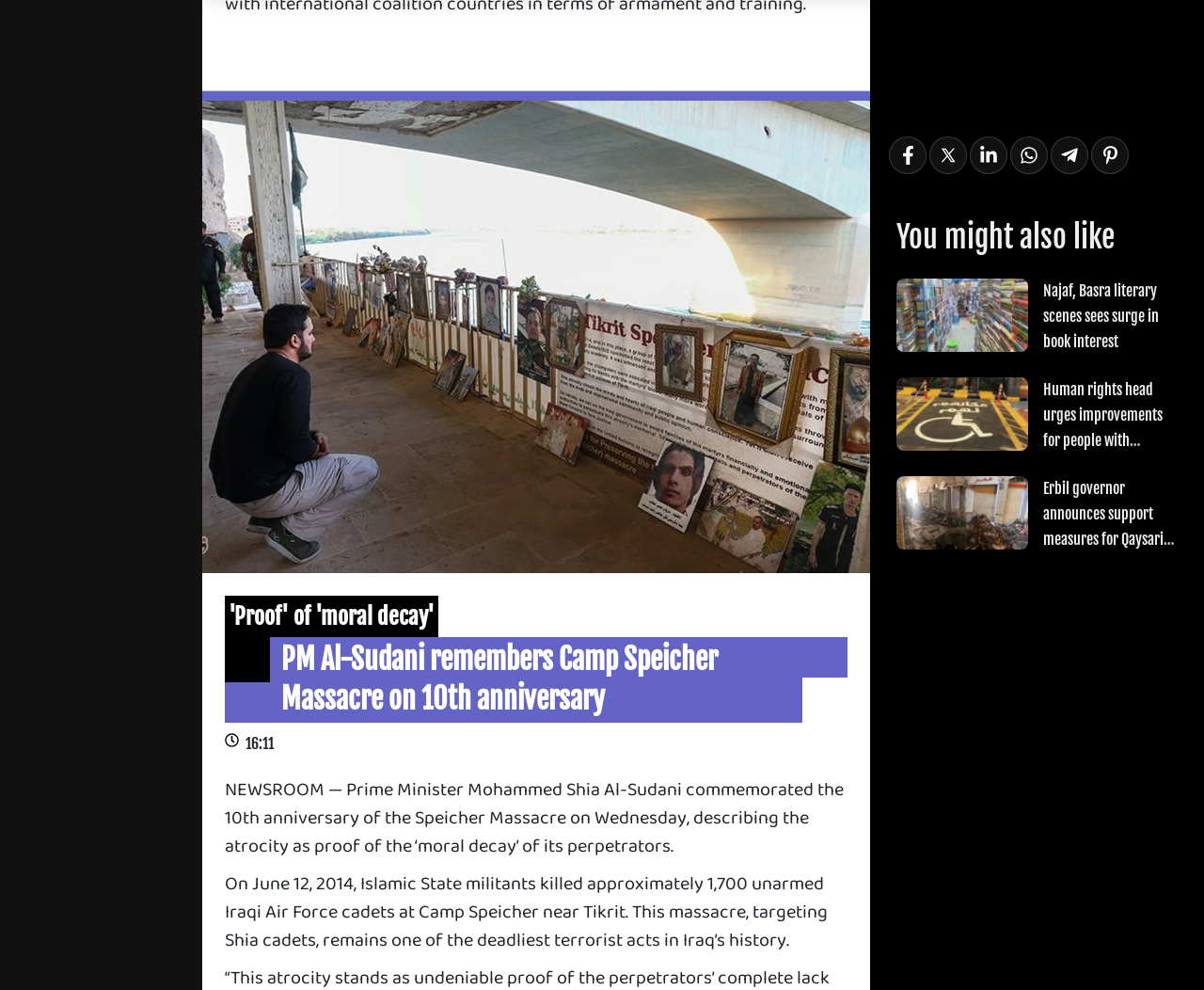Find the bounding box coordinates of the area to click in order to follow the instruction: "Read news about Iraq's interior ministry".

[0.248, 0.001, 0.57, 0.027]